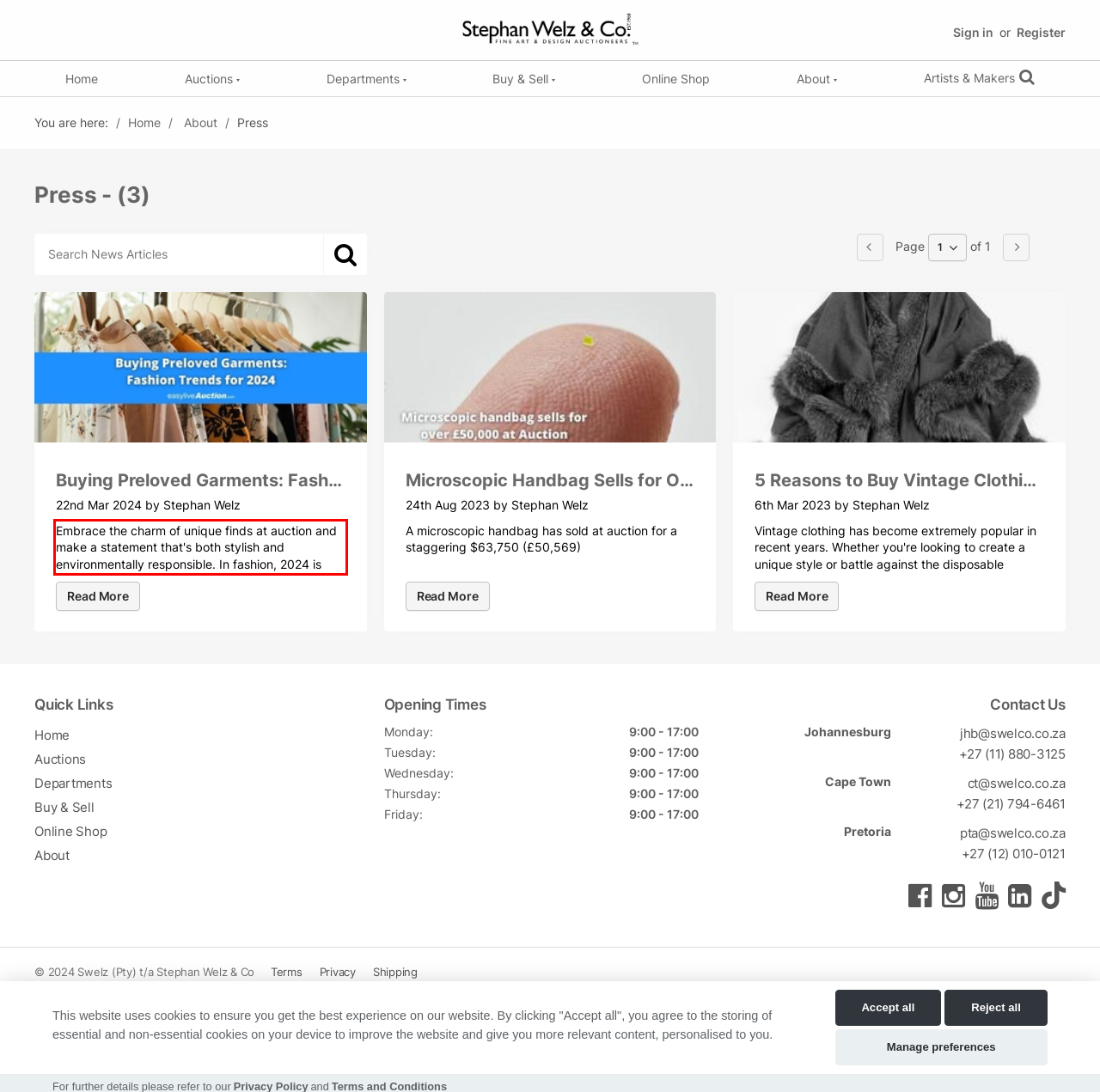Look at the screenshot of the webpage, locate the red rectangle bounding box, and generate the text content that it contains.

Embrace the charm of unique finds at auction and make a statement that's both stylish and environmentally responsible. In fashion, 2024 is predicted to see a retro revival, with styles from the 70s, 80s and 90s all set to make a comeback. The trend in sustainable fashion looks set to continue with eco-materials, slow fashion, and recycled garments, which are all on trend this year. In this article, we look at how you can stay on trend this year by buying preloved clothes.